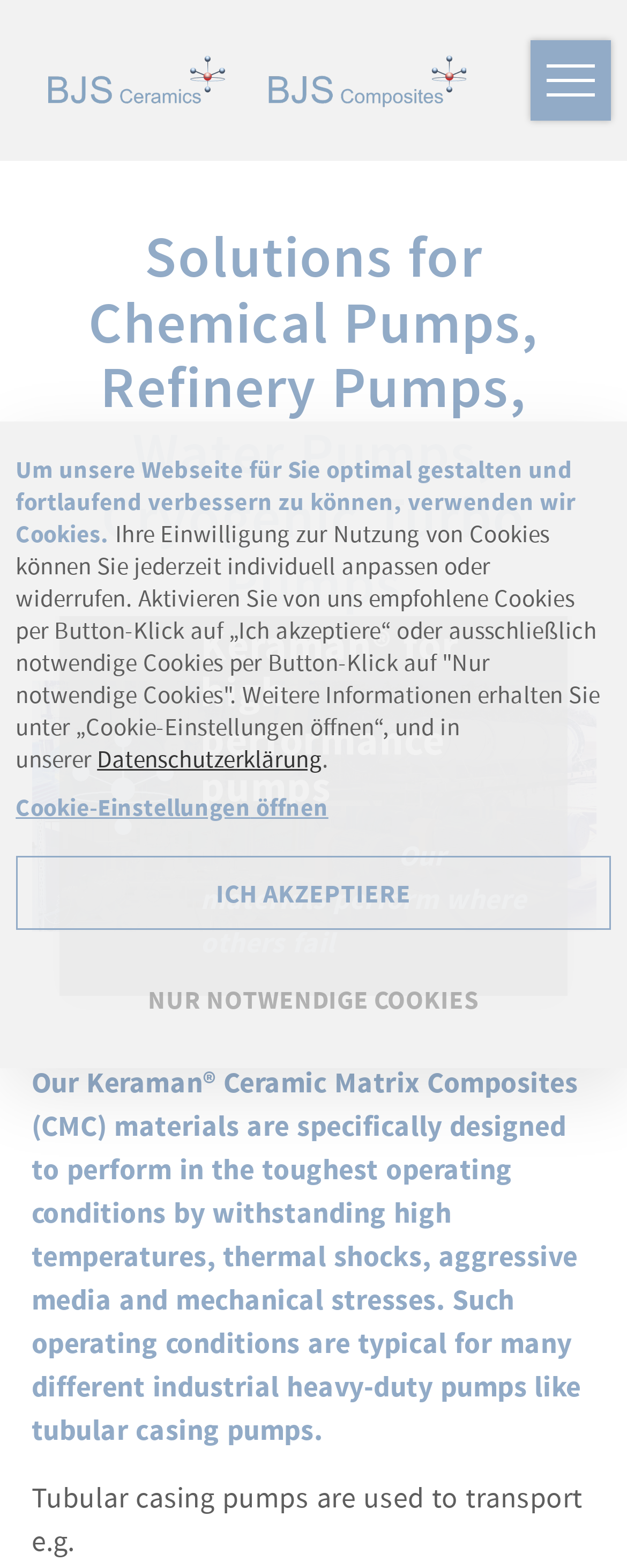Please identify the bounding box coordinates of the element I need to click to follow this instruction: "read news about BJS Ceramics".

[0.05, 0.779, 0.95, 0.831]